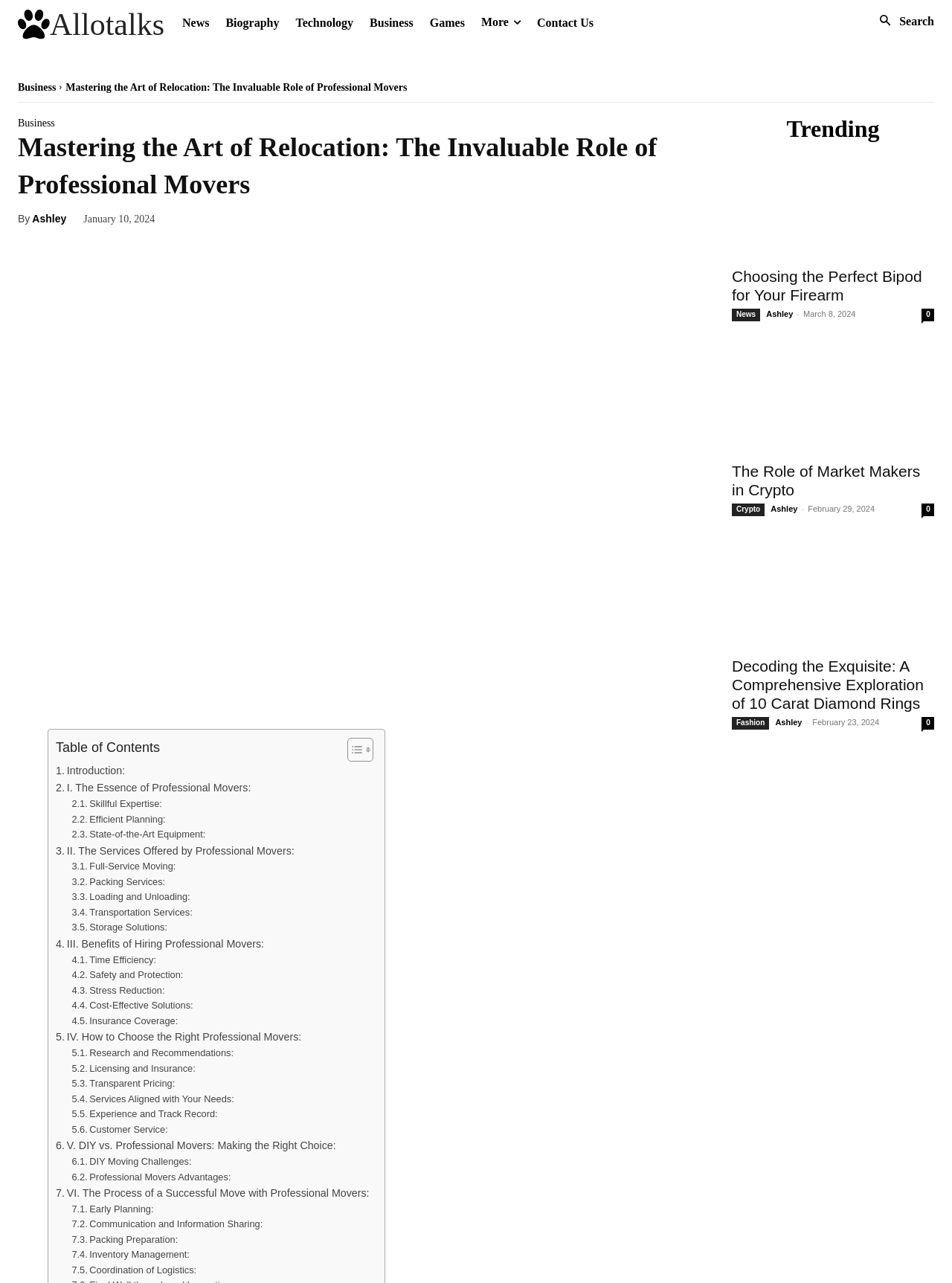Please identify the bounding box coordinates for the region that you need to click to follow this instruction: "Click on the 'Contact Us' link".

[0.555, 0.012, 0.632, 0.023]